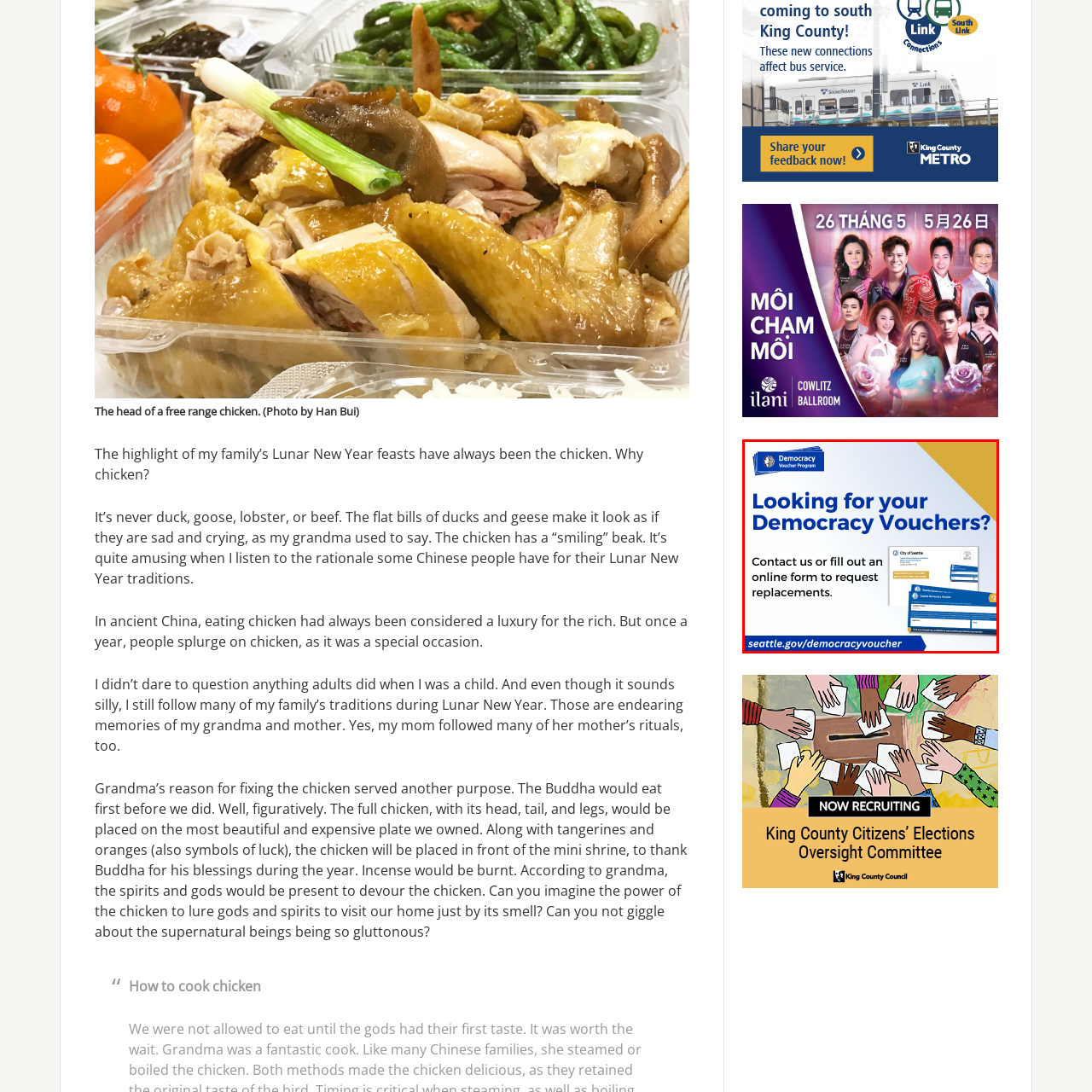Examine the red-bounded region in the image and describe it in detail.

The image promotes the Democracy Voucher Program, featuring a bold and eye-catching design. The text prominently states, "Looking for your Democracy Vouchers?" inviting citizens to engage with the program. Below this, it encourages individuals to "Contact us or fill out an online form to request replacements," ensuring that residents know how to obtain assistance regarding their vouchers. Accompanying the text are images of the Democracy Vouchers themselves, visually representing the program's offerings. The overall layout is clean and informative, aimed at increasing awareness and accessibility to public funding for local elections in Seattle, with the URL provided for further information: seattle.gov/democracyvoucher.